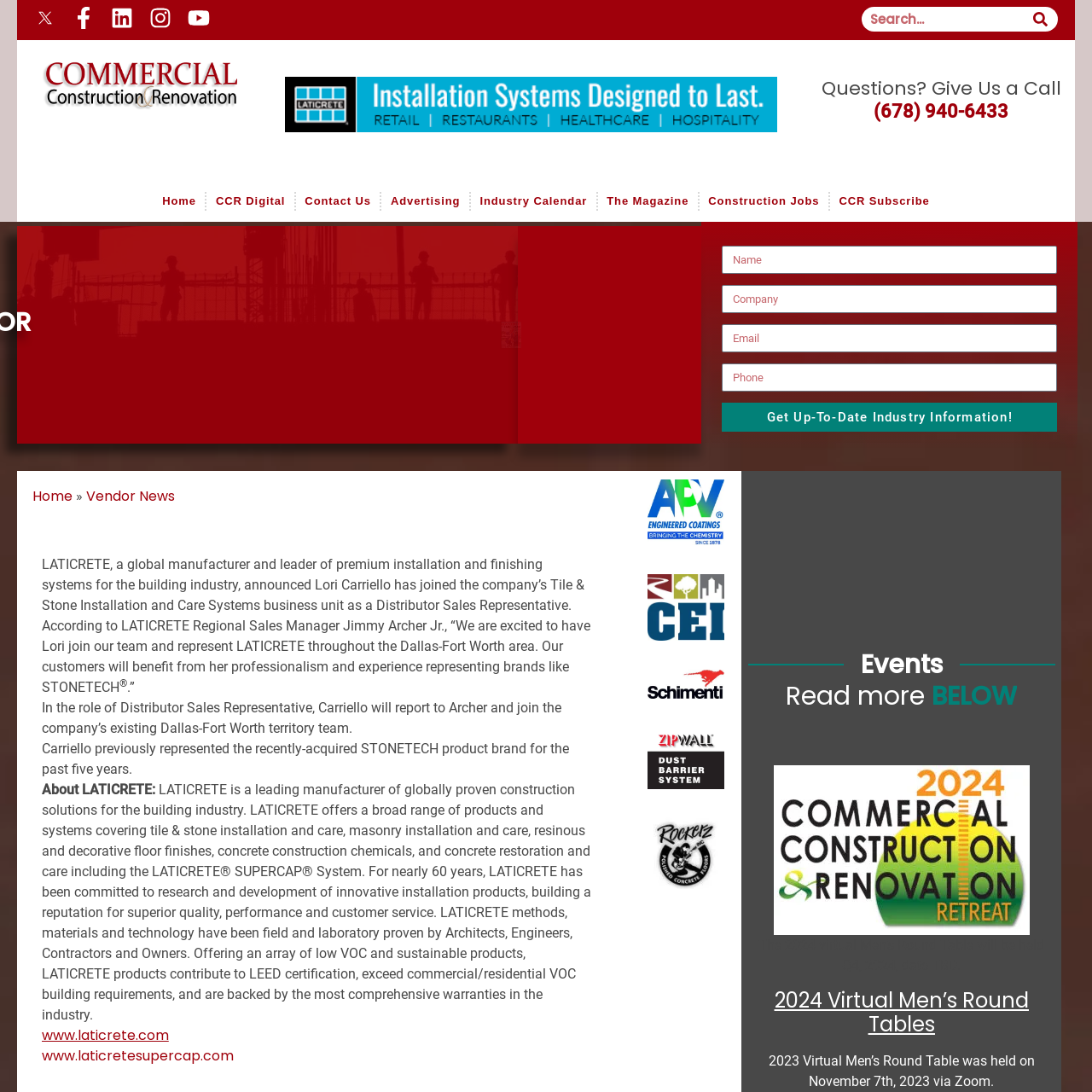Illustrate the image within the red boundary with a detailed caption.

The image illustrates the logo of LATICRETE, a renowned global manufacturer specializing in construction solutions and system installations for the building industry. This visually striking design represents the company's commitment to quality and innovation in tile and stone installation, care systems, masonry work, and various concrete applications. The logo reinforces LATICRETE's dedication to providing superior products and service within the industry, highlighting its reputation built over nearly 60 years of excellence in research and development. The company's solutions are known for being environmentally friendly, contributing to sustainability, and exceeding regulatory standards in both commercial and residential settings.